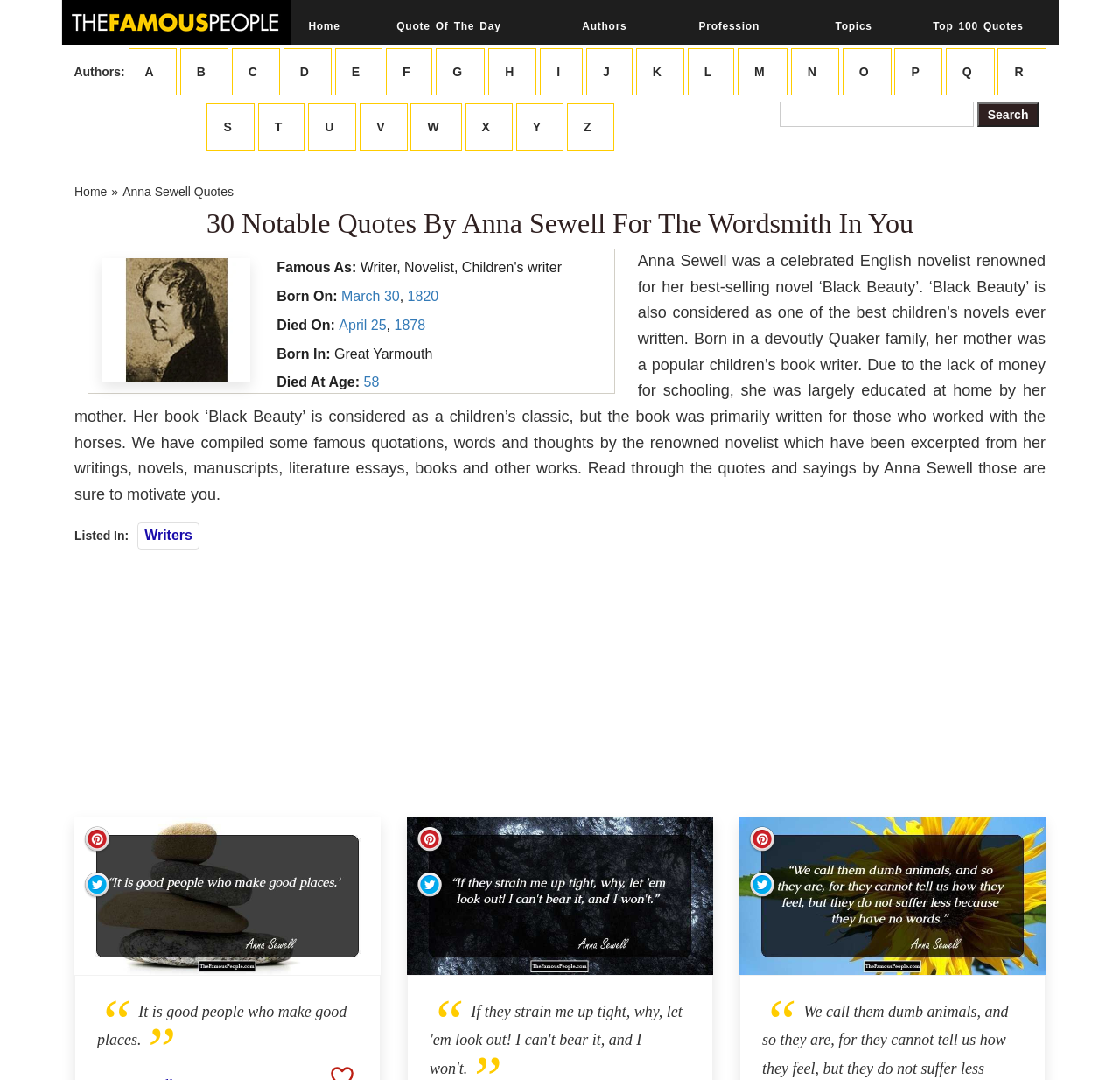Determine the bounding box coordinates in the format (top-left x, top-left y, bottom-right x, bottom-right y). Ensure all values are floating point numbers between 0 and 1. Identify the bounding box of the UI element described by: Nearby

None